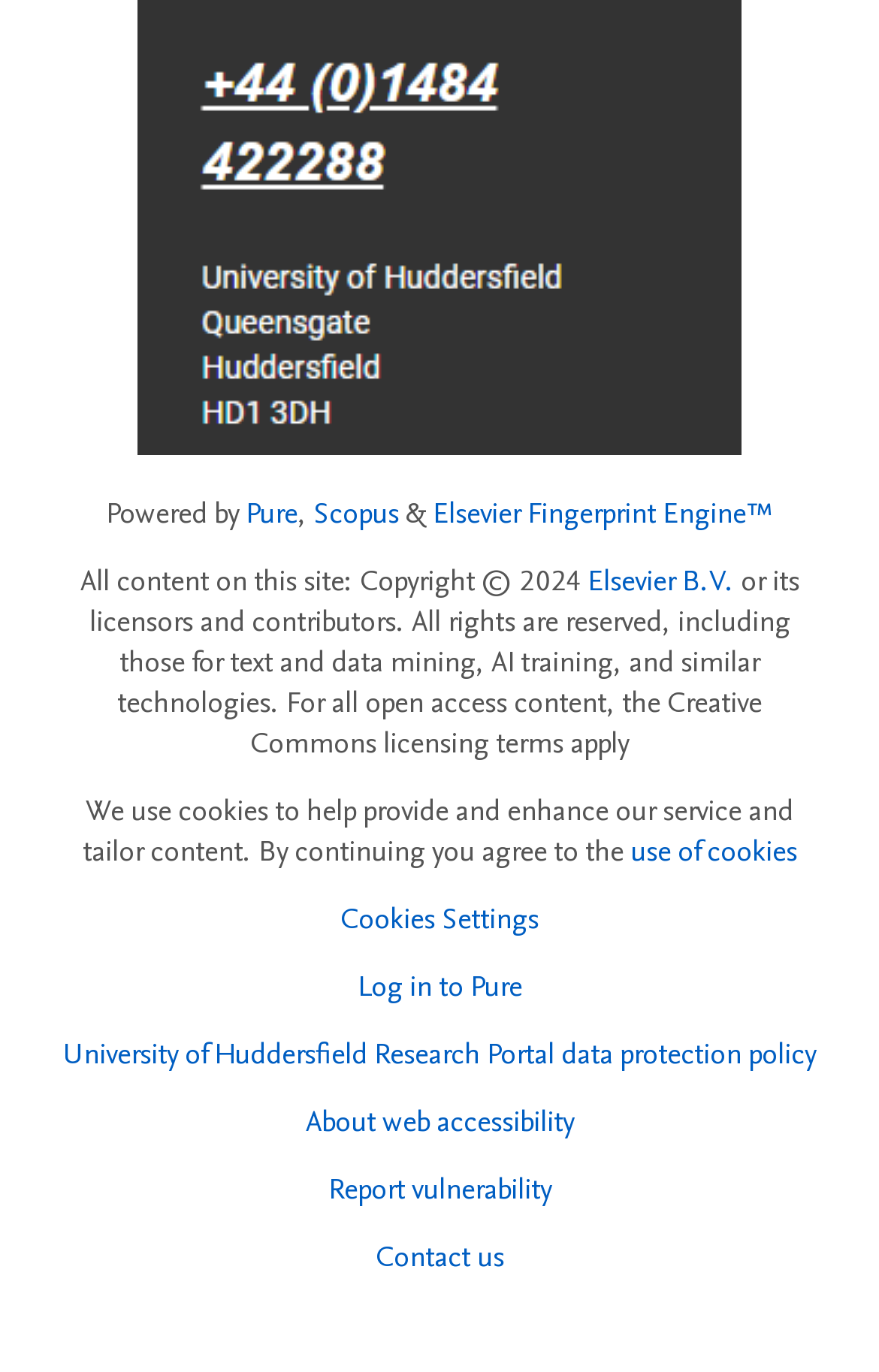Please find the bounding box coordinates of the element that needs to be clicked to perform the following instruction: "Click Contact us link". The bounding box coordinates should be four float numbers between 0 and 1, represented as [left, top, right, bottom].

[0.427, 0.902, 0.573, 0.931]